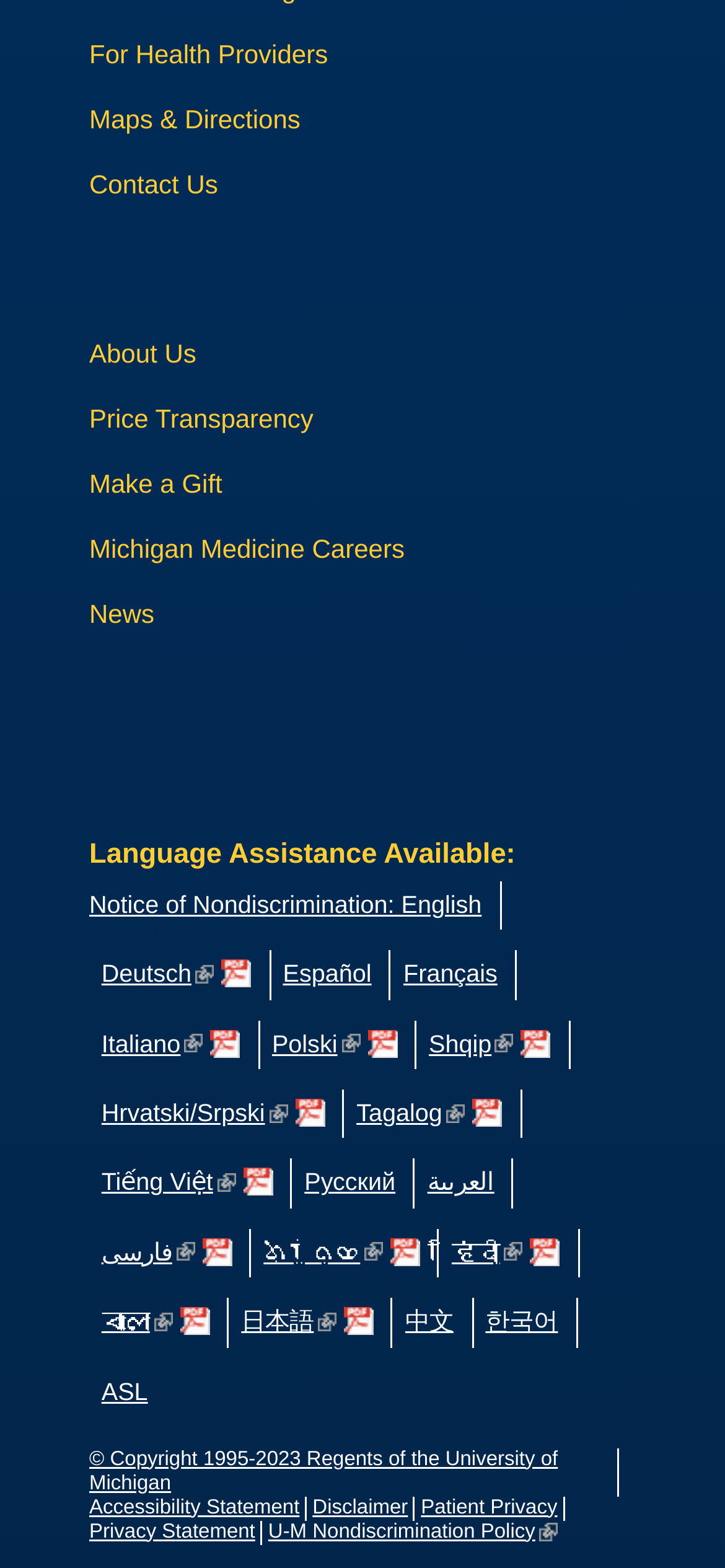Find and provide the bounding box coordinates for the UI element described here: "العربية". The coordinates should be given as four float numbers between 0 and 1: [left, top, right, bottom].

[0.589, 0.745, 0.682, 0.763]